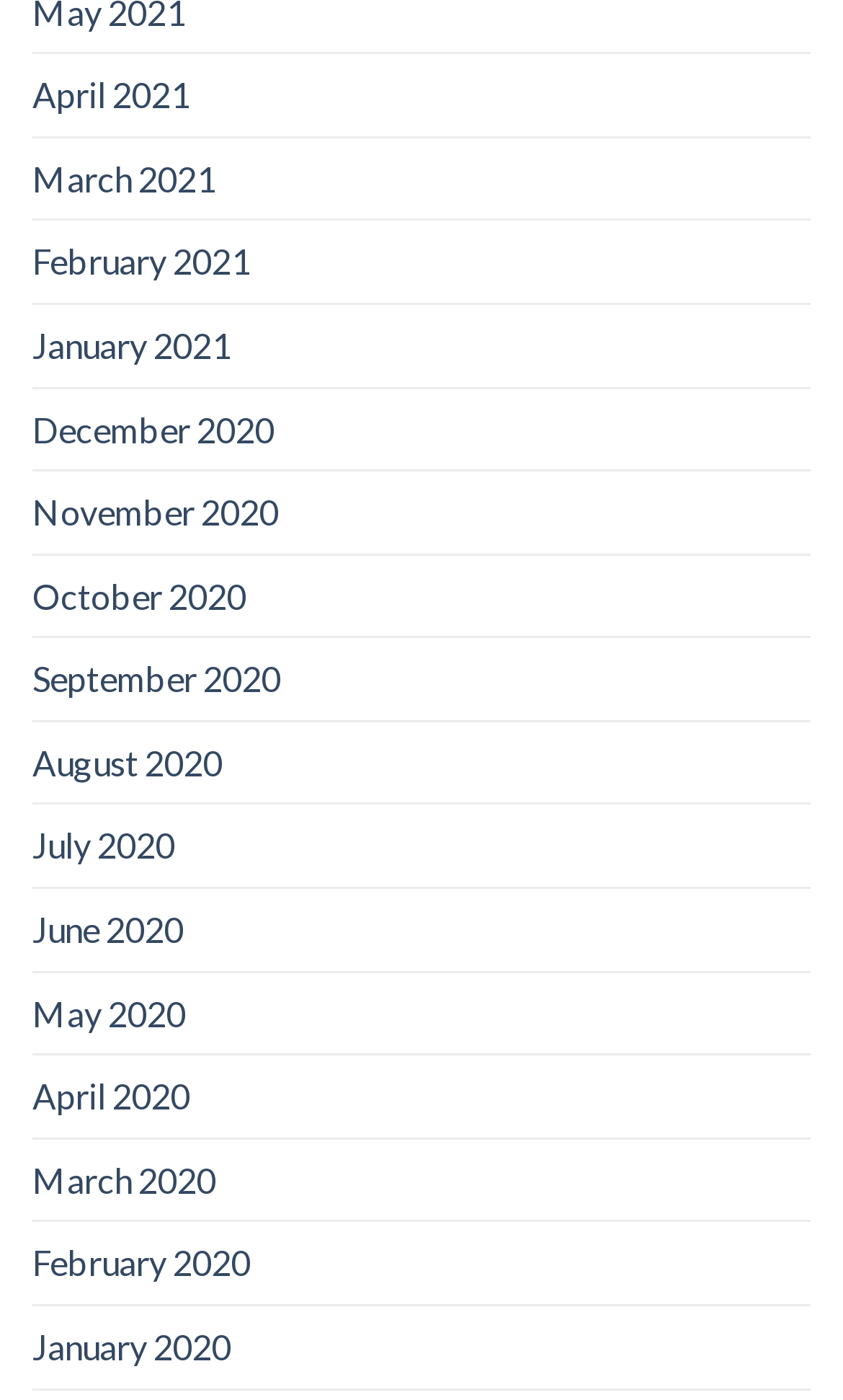Identify the bounding box coordinates of the clickable region necessary to fulfill the following instruction: "view June 2020". The bounding box coordinates should be four float numbers between 0 and 1, i.e., [left, top, right, bottom].

[0.038, 0.635, 0.218, 0.693]